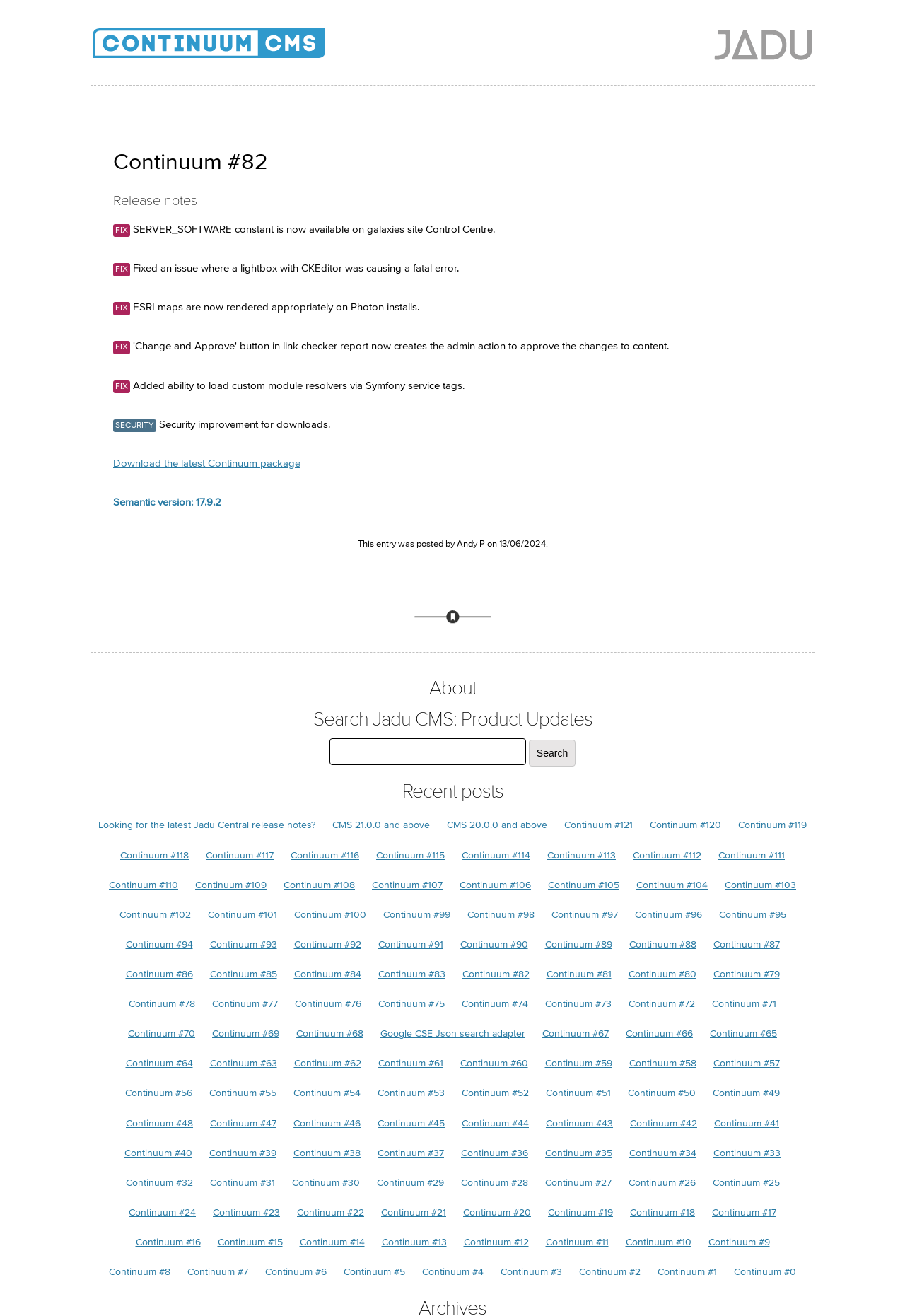Based on the element description: "Jadu CMS: Product Updates", identify the UI element and provide its bounding box coordinates. Use four float numbers between 0 and 1, [left, top, right, bottom].

[0.1, 0.016, 0.412, 0.059]